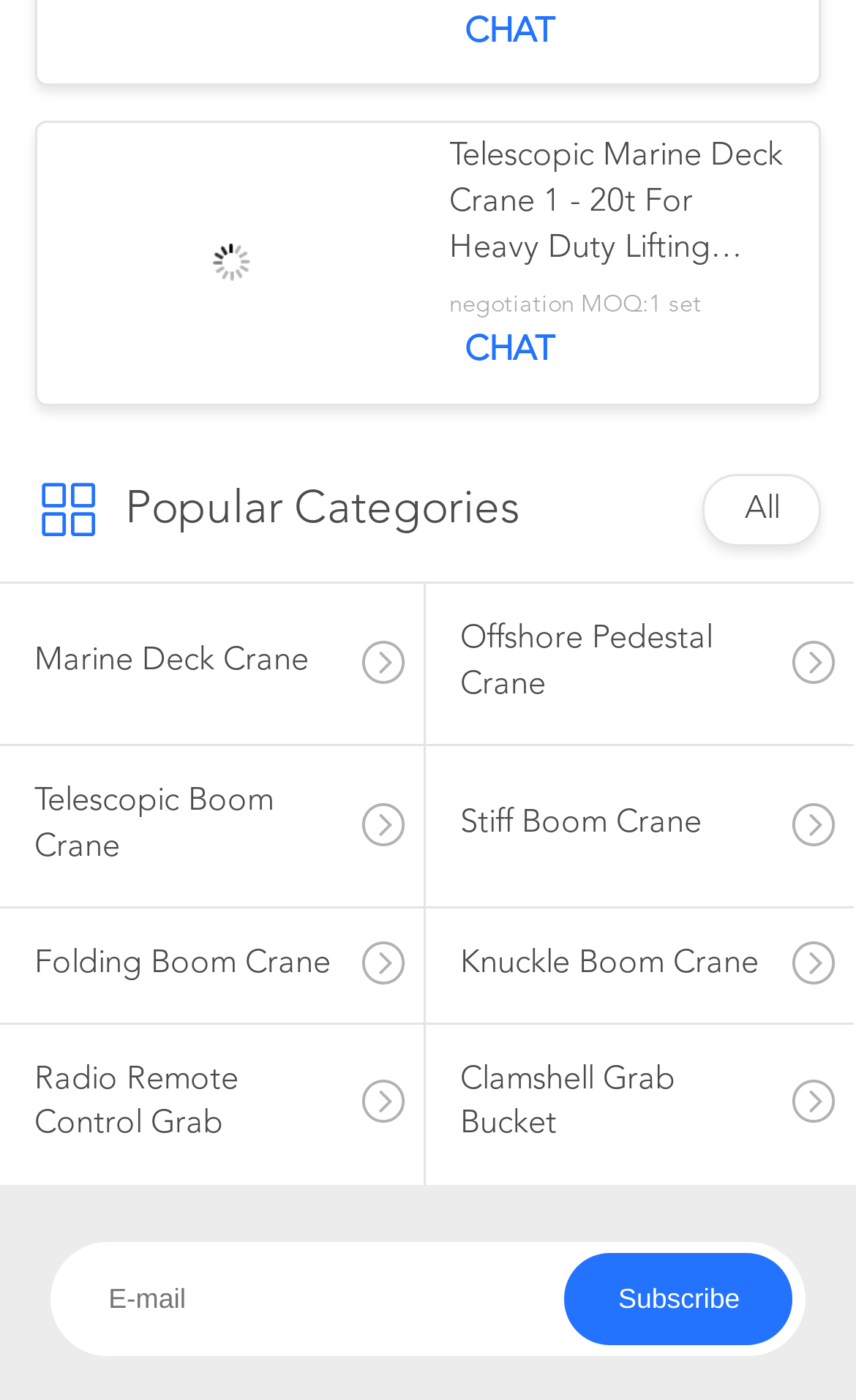What is the minimum order quantity?
Look at the image and respond with a single word or a short phrase.

1 set